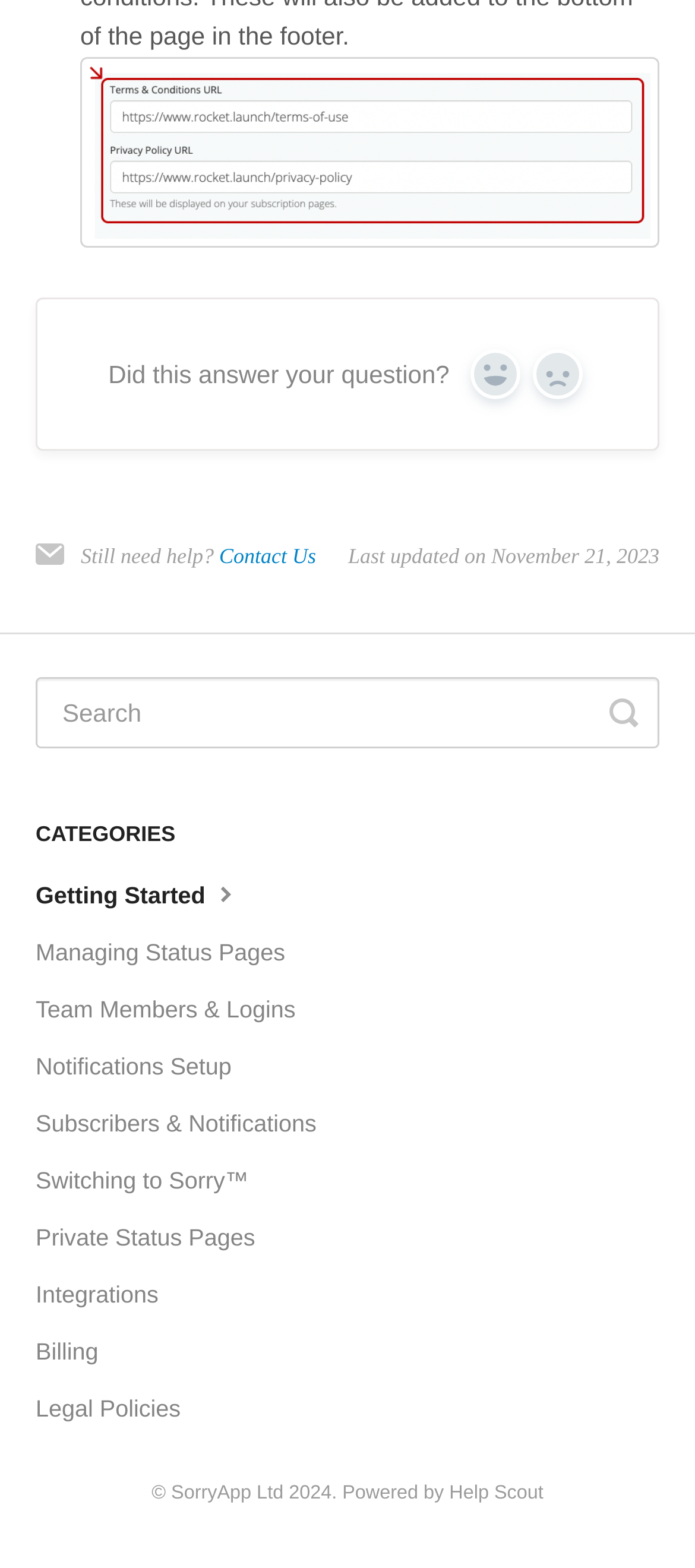Given the element description: "input value="Website" name="url"", predict the bounding box coordinates of the UI element it refers to, using four float numbers between 0 and 1, i.e., [left, top, right, bottom].

None